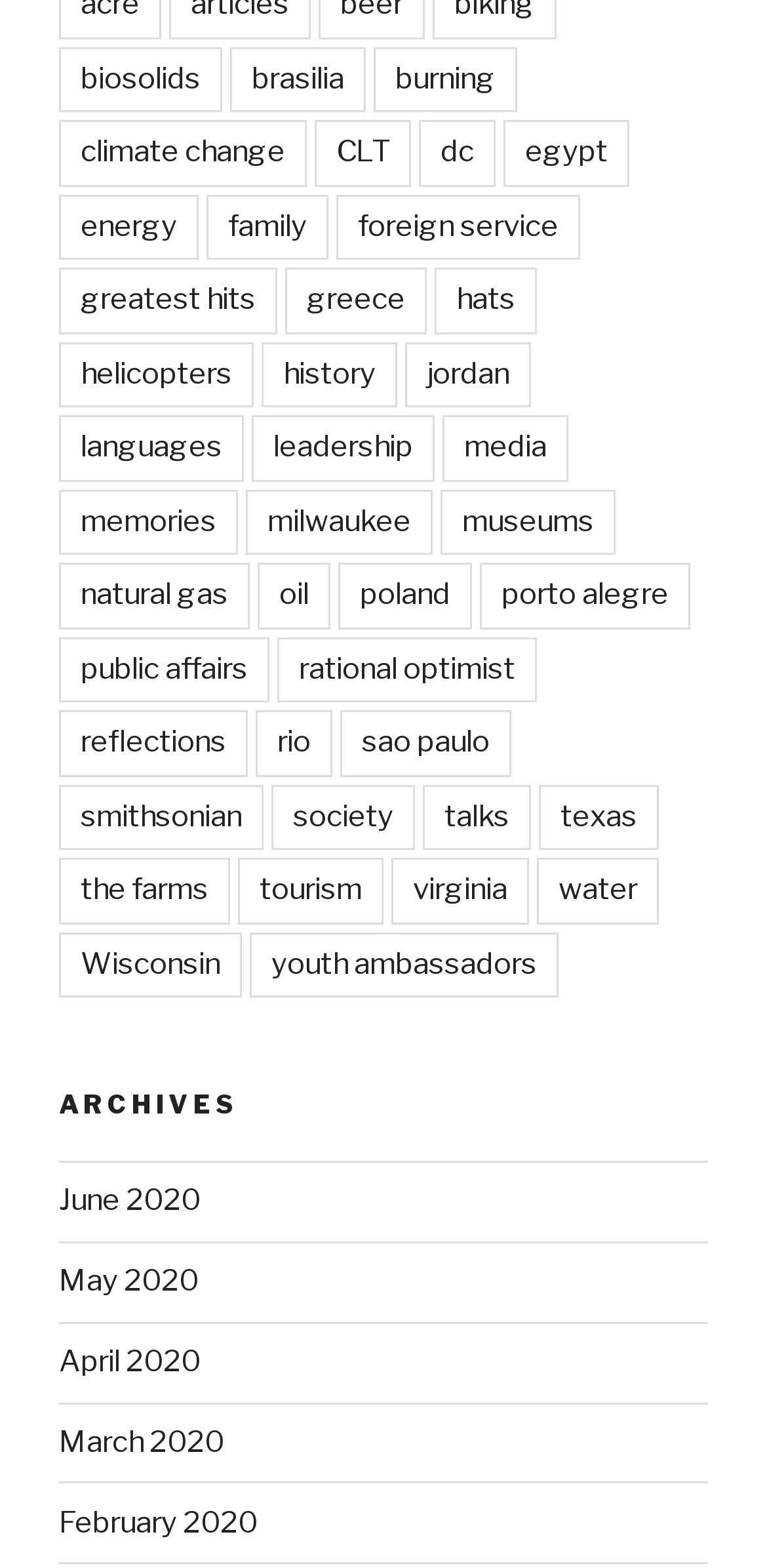Determine the bounding box coordinates of the section I need to click to execute the following instruction: "view archives". Provide the coordinates as four float numbers between 0 and 1, i.e., [left, top, right, bottom].

[0.077, 0.693, 0.923, 0.716]